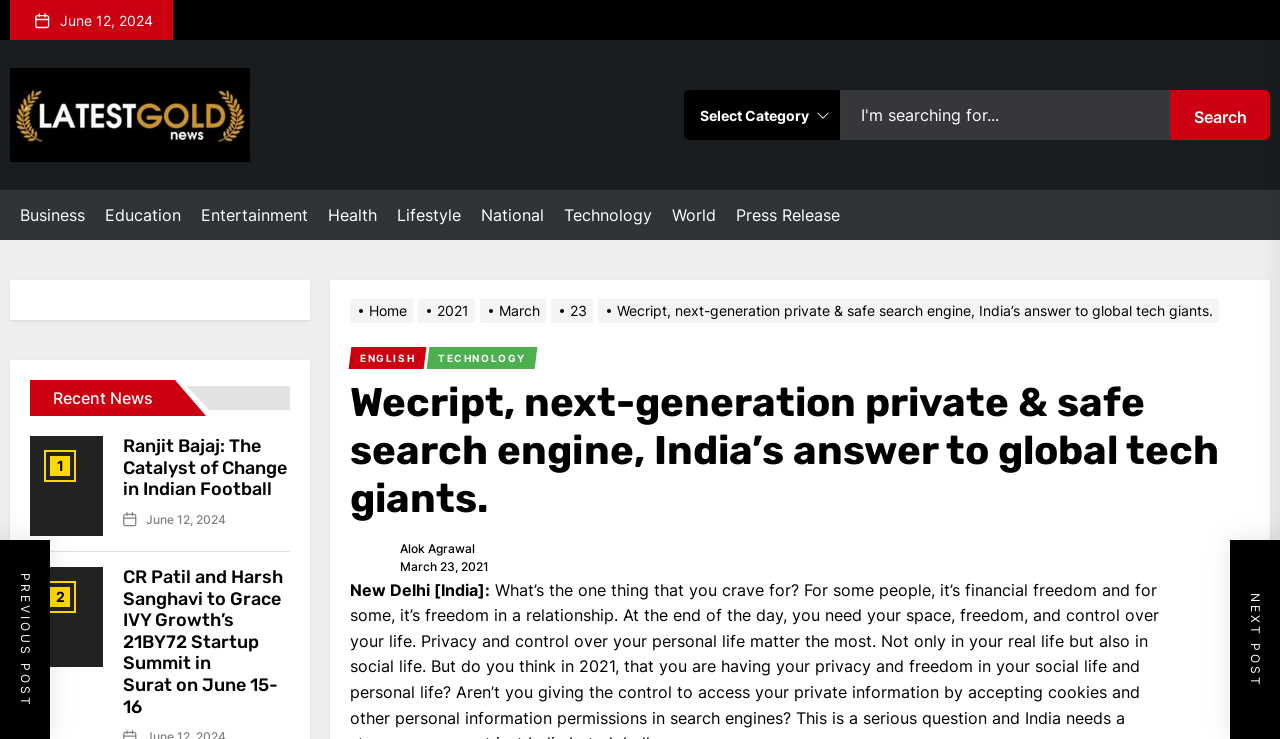Determine the bounding box coordinates of the clickable element necessary to fulfill the instruction: "Search for something". Provide the coordinates as four float numbers within the 0 to 1 range, i.e., [left, top, right, bottom].

[0.656, 0.122, 0.914, 0.189]